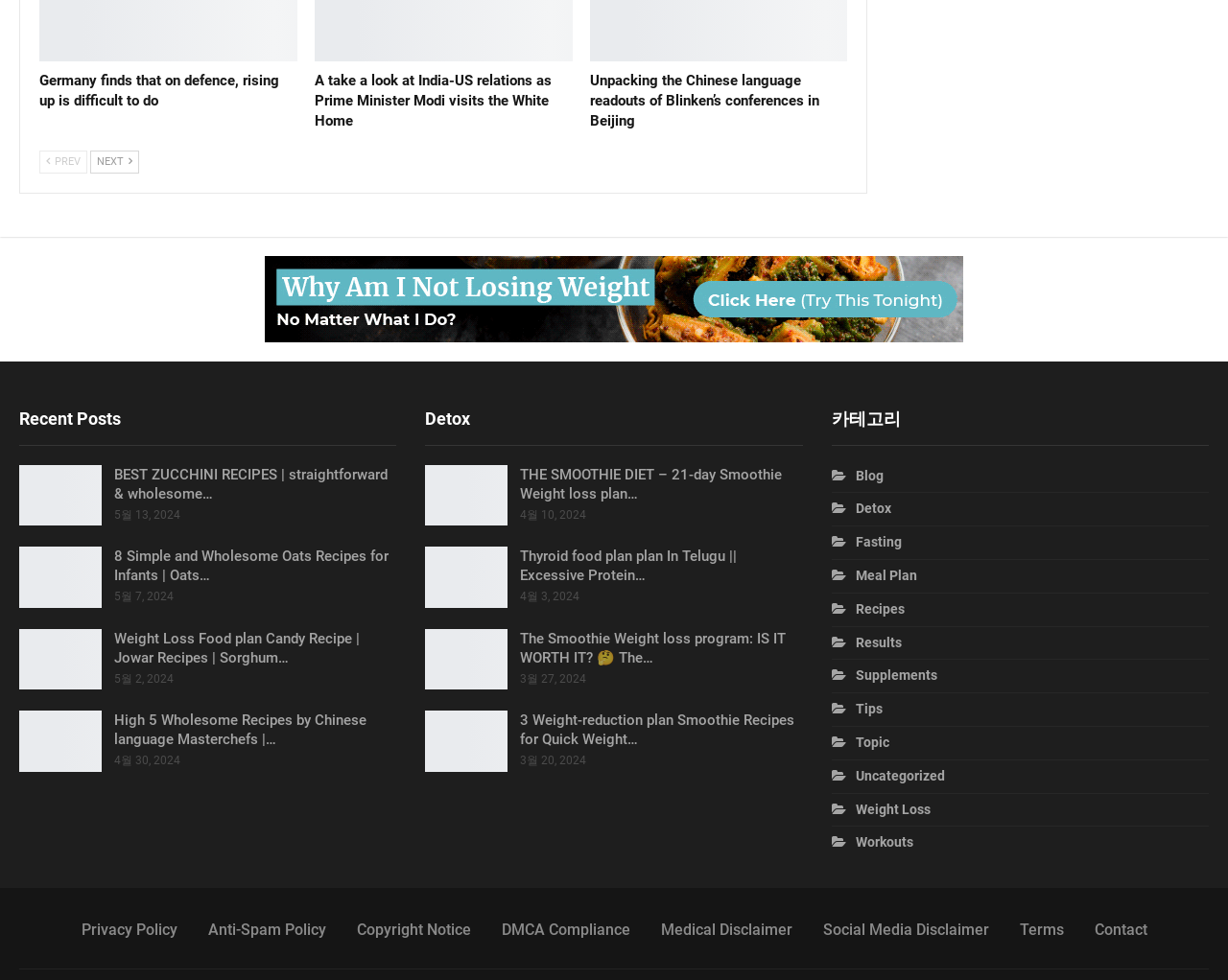Pinpoint the bounding box coordinates of the clickable element needed to complete the instruction: "Click on the 'Previous' button". The coordinates should be provided as four float numbers between 0 and 1: [left, top, right, bottom].

[0.032, 0.153, 0.071, 0.177]